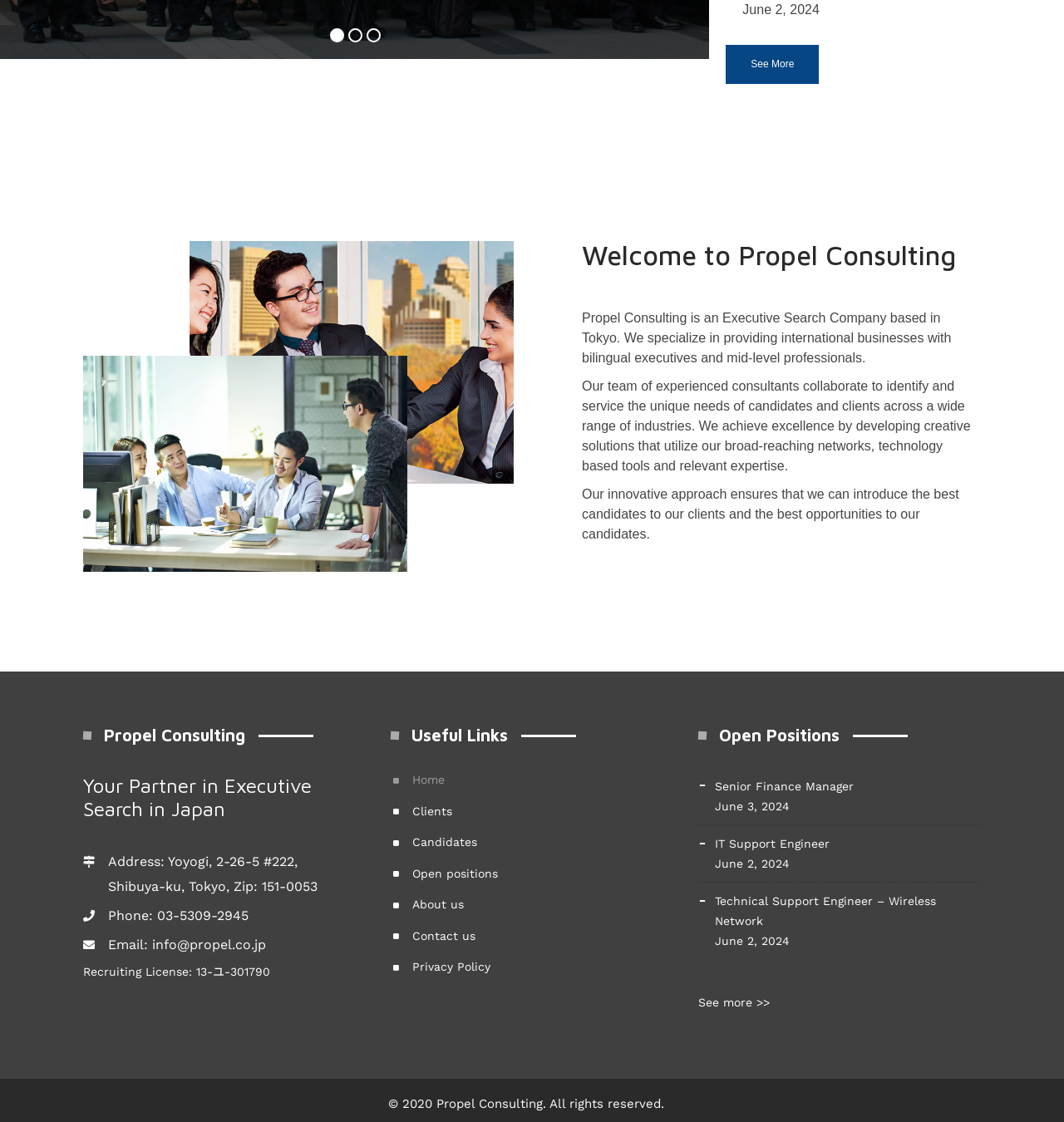Locate the UI element described as follows: "Contact us". Return the bounding box coordinates as four float numbers between 0 and 1 in the order [left, top, right, bottom].

[0.352, 0.819, 0.656, 0.847]